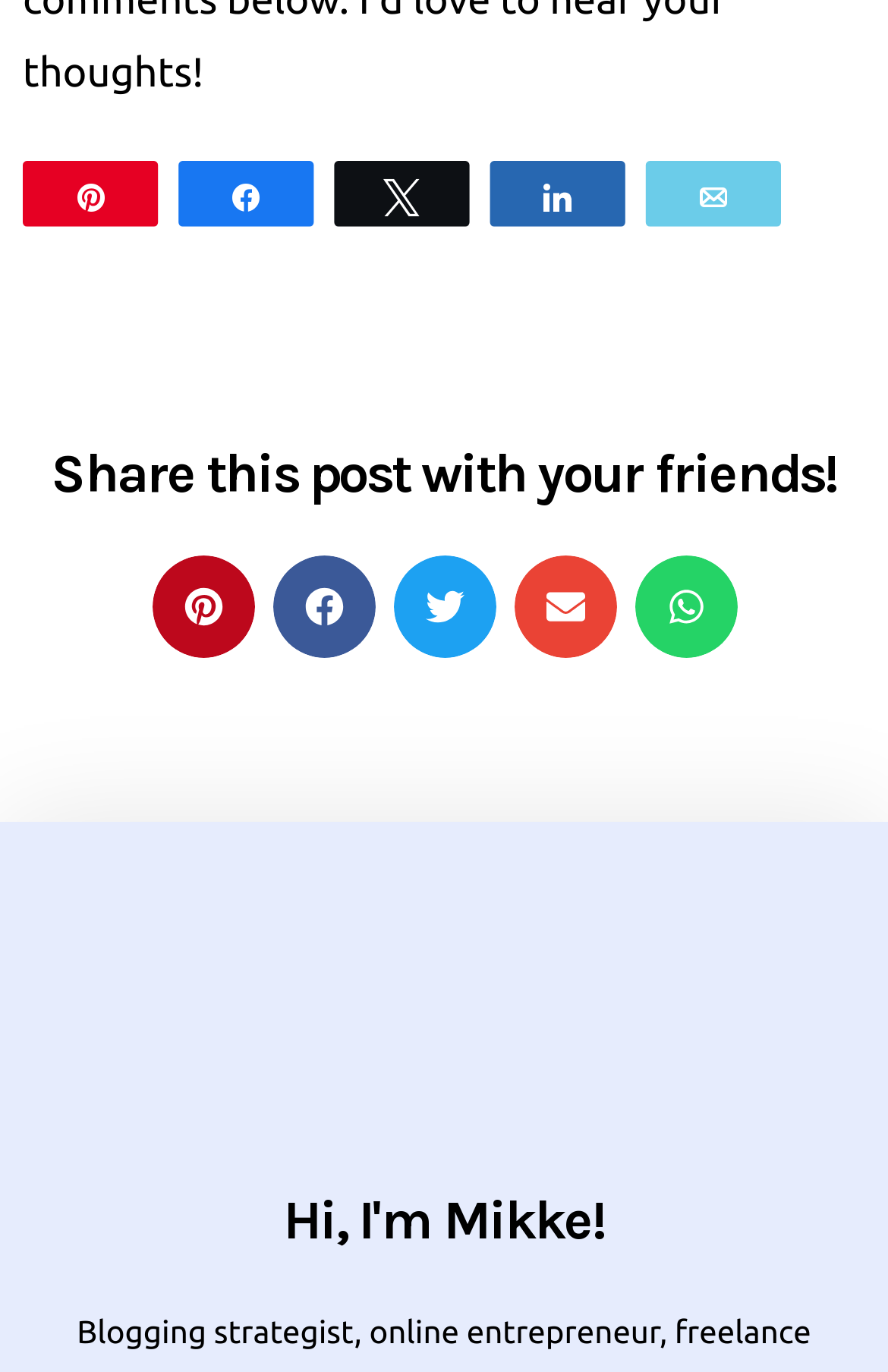What is the purpose of the links at the top of the webpage?
Analyze the screenshot and provide a detailed answer to the question.

The links at the top of the webpage, namely 'A Pin', 'k Share', 'N Tweet', 's Share', and 'i Email', are for sharing or tweeting the post. This can be inferred from the text on the links.